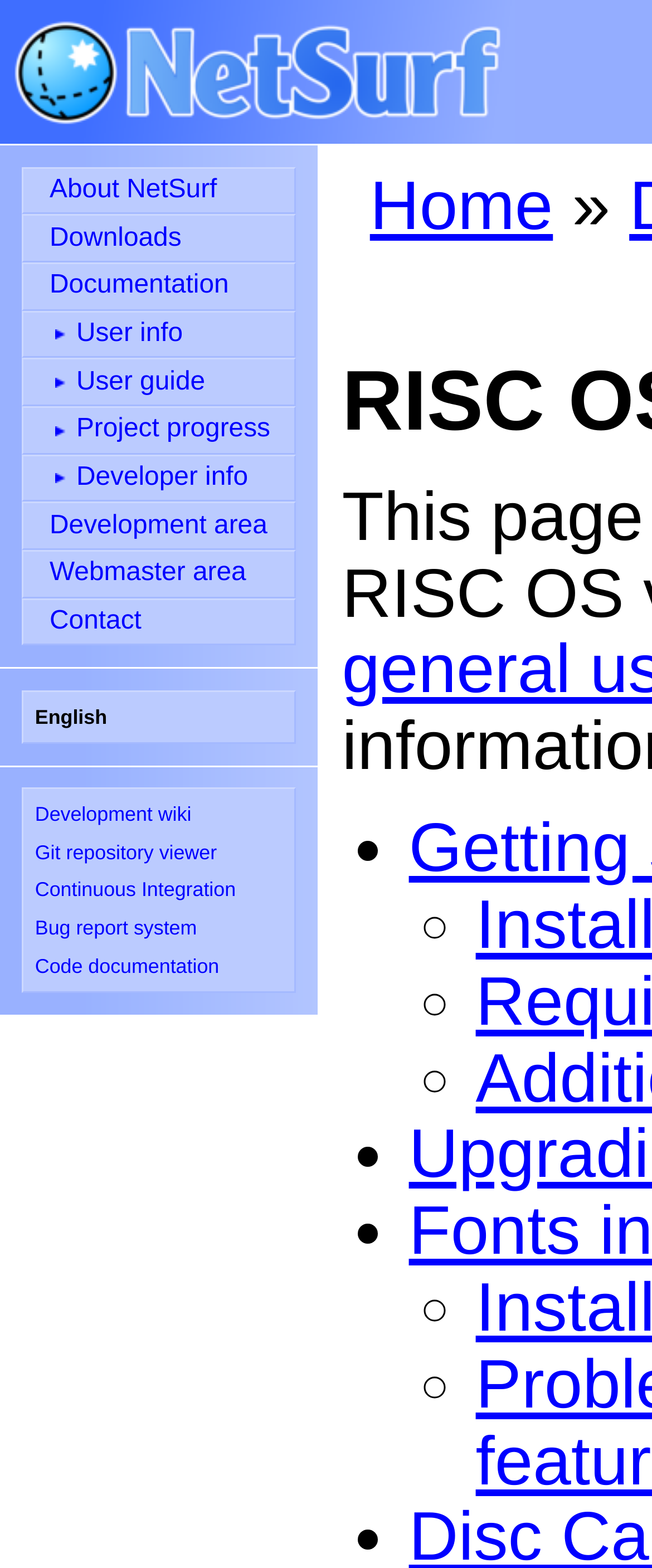Can you find the bounding box coordinates for the element that needs to be clicked to execute this instruction: "Check out CELL Intel Locations"? The coordinates should be given as four float numbers between 0 and 1, i.e., [left, top, right, bottom].

None